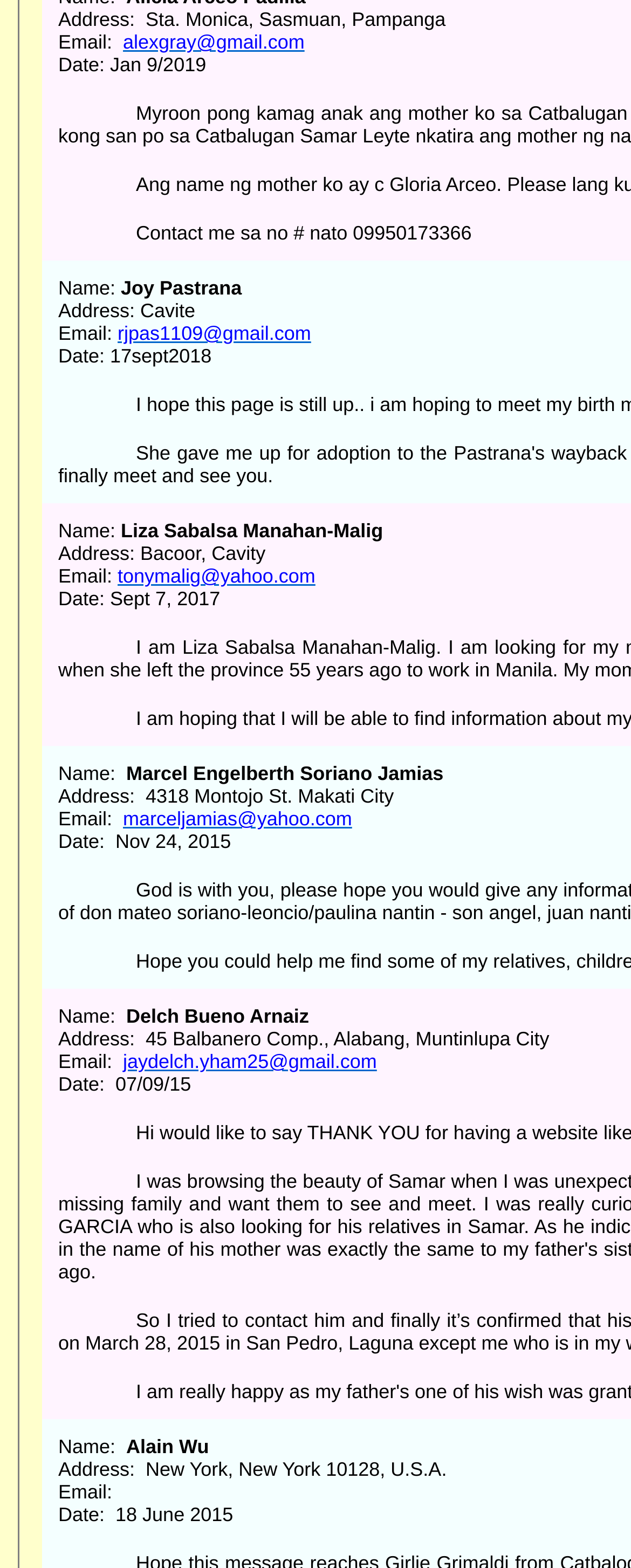How many Yahoo email addresses are listed?
Based on the screenshot, respond with a single word or phrase.

2